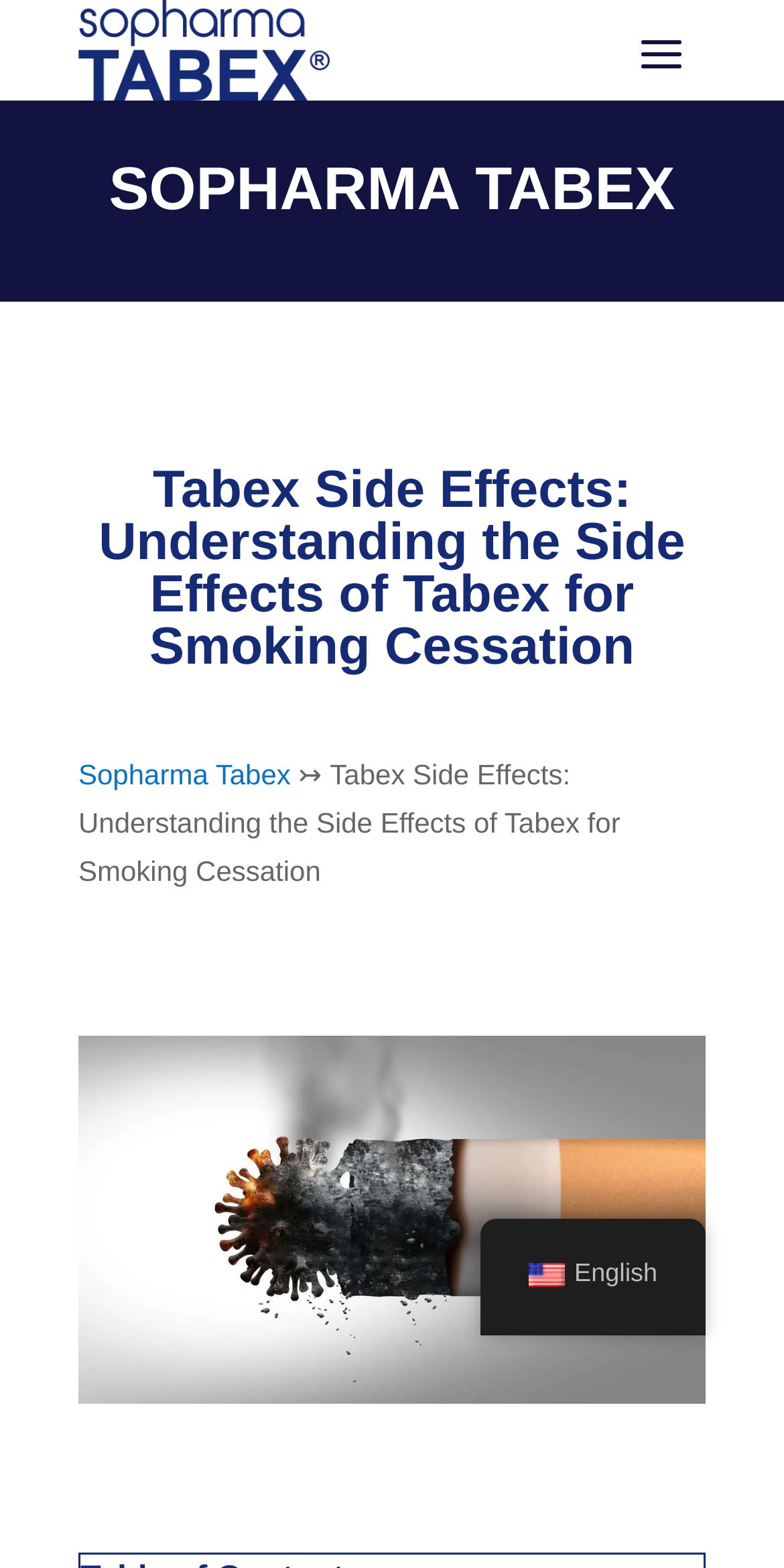What is the name of the product discussed? Observe the screenshot and provide a one-word or short phrase answer.

Tabex